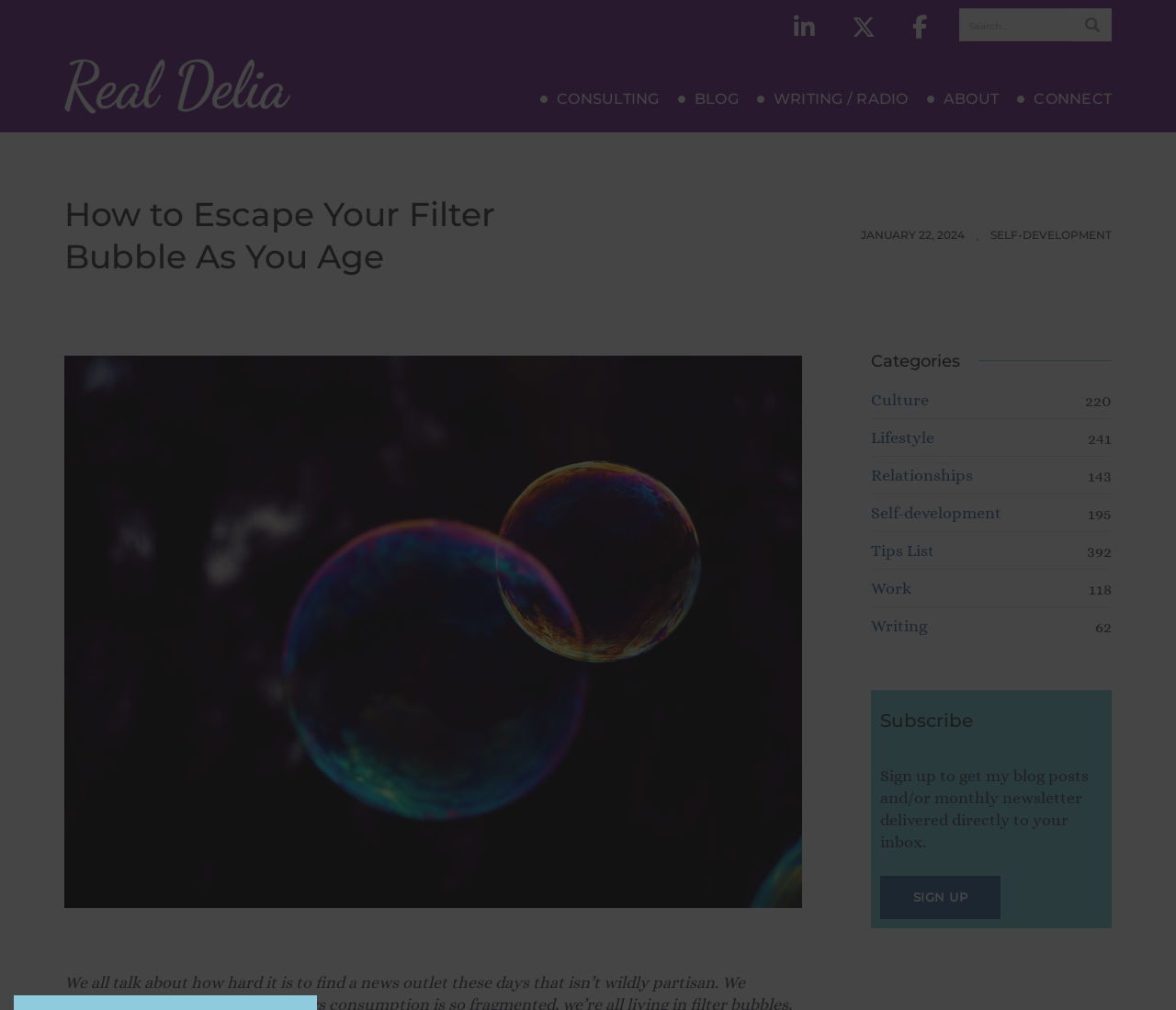Reply to the question with a single word or phrase:
What is the purpose of the 'Subscribe' section?

To sign up for blog posts and/or monthly newsletter